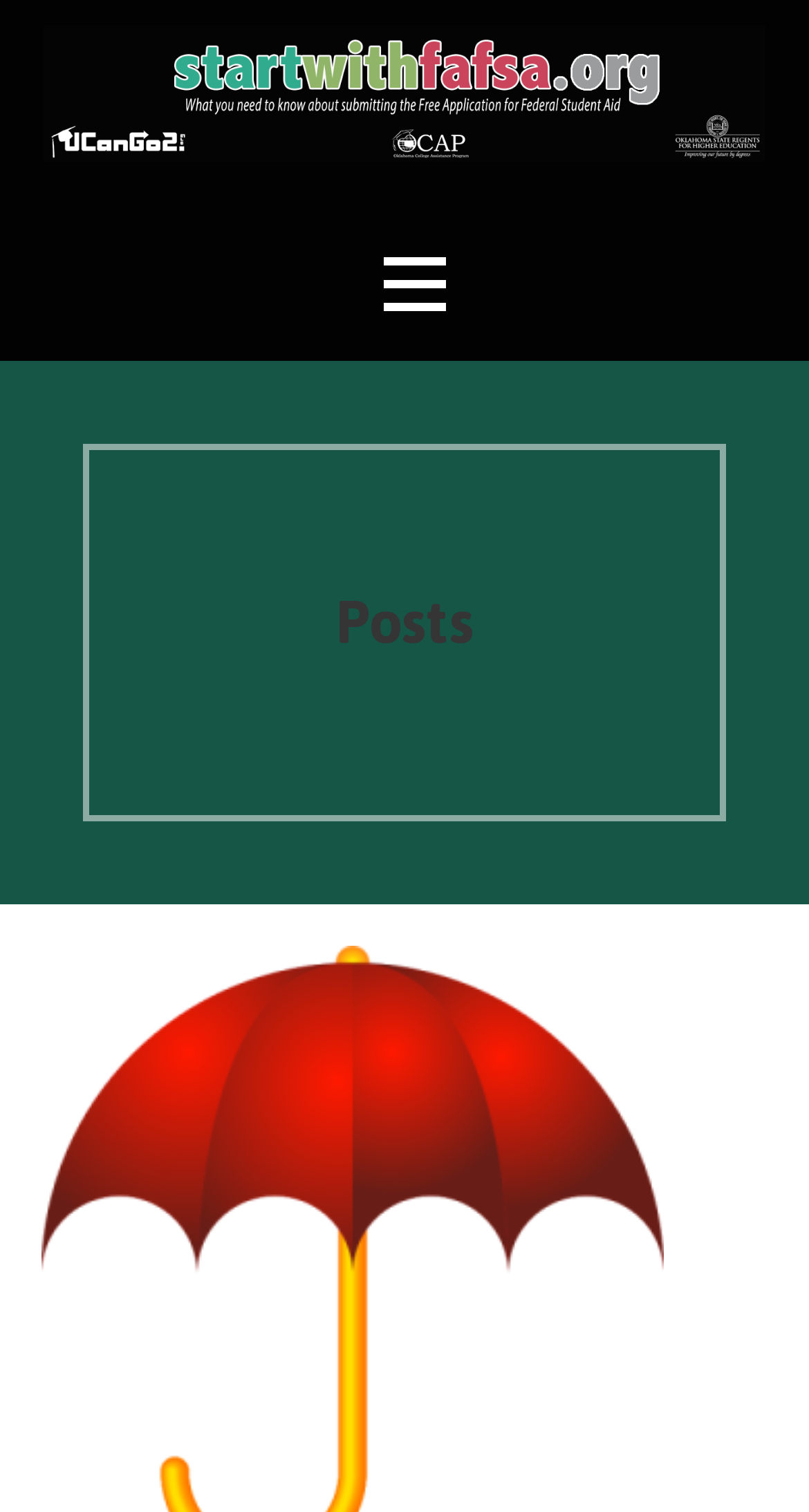Find the bounding box of the element with the following description: "parent_node: startwithfafsa.org". The coordinates must be four float numbers between 0 and 1, formatted as [left, top, right, bottom].

[0.055, 0.088, 0.945, 0.111]